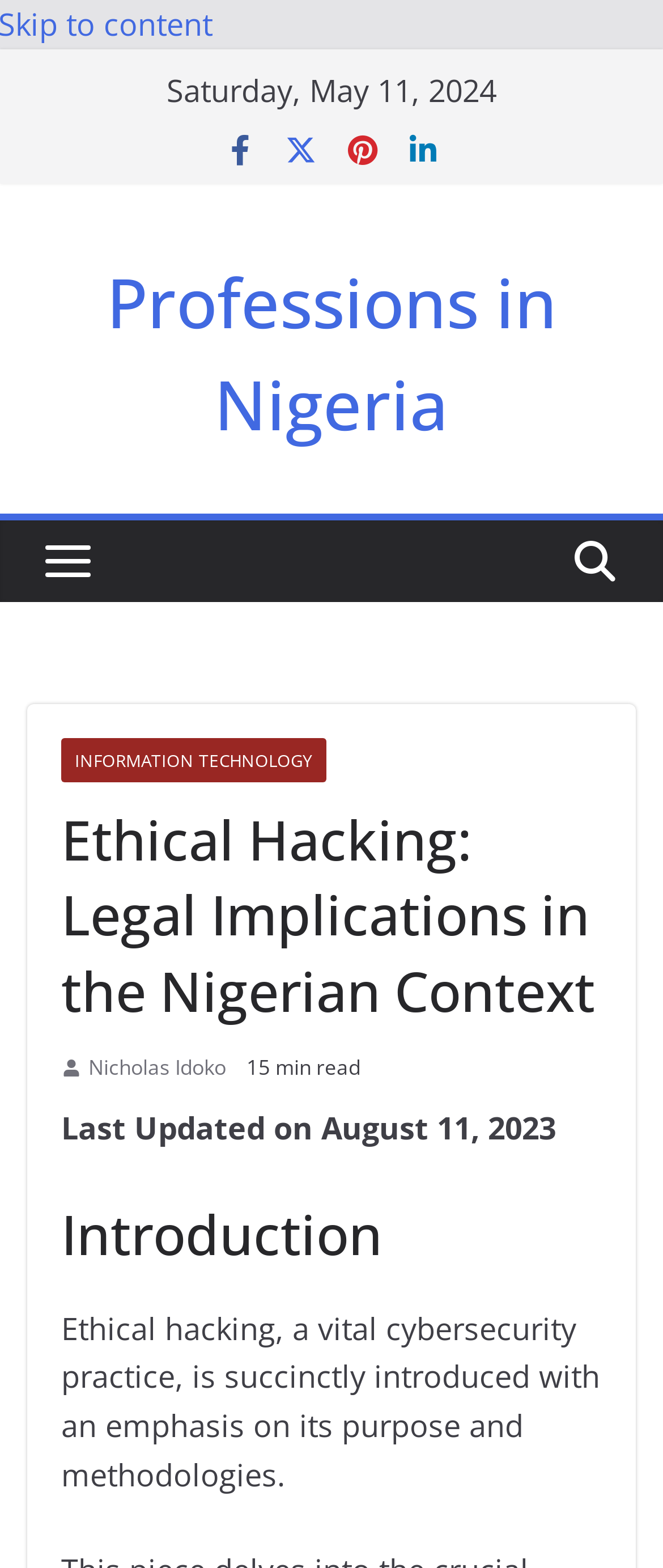Please mark the clickable region by giving the bounding box coordinates needed to complete this instruction: "Click on Pinterest".

[0.521, 0.084, 0.572, 0.106]